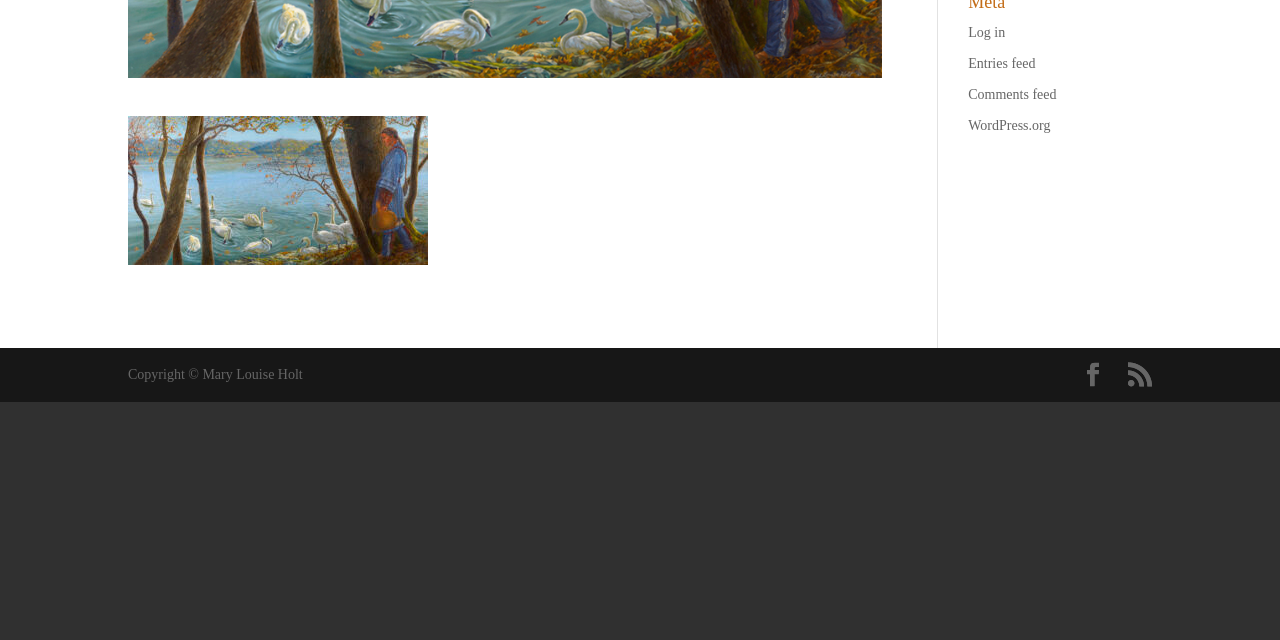Using the provided element description, identify the bounding box coordinates as (top-left x, top-left y, bottom-right x, bottom-right y). Ensure all values are between 0 and 1. Description: Comments feed

[0.756, 0.136, 0.825, 0.159]